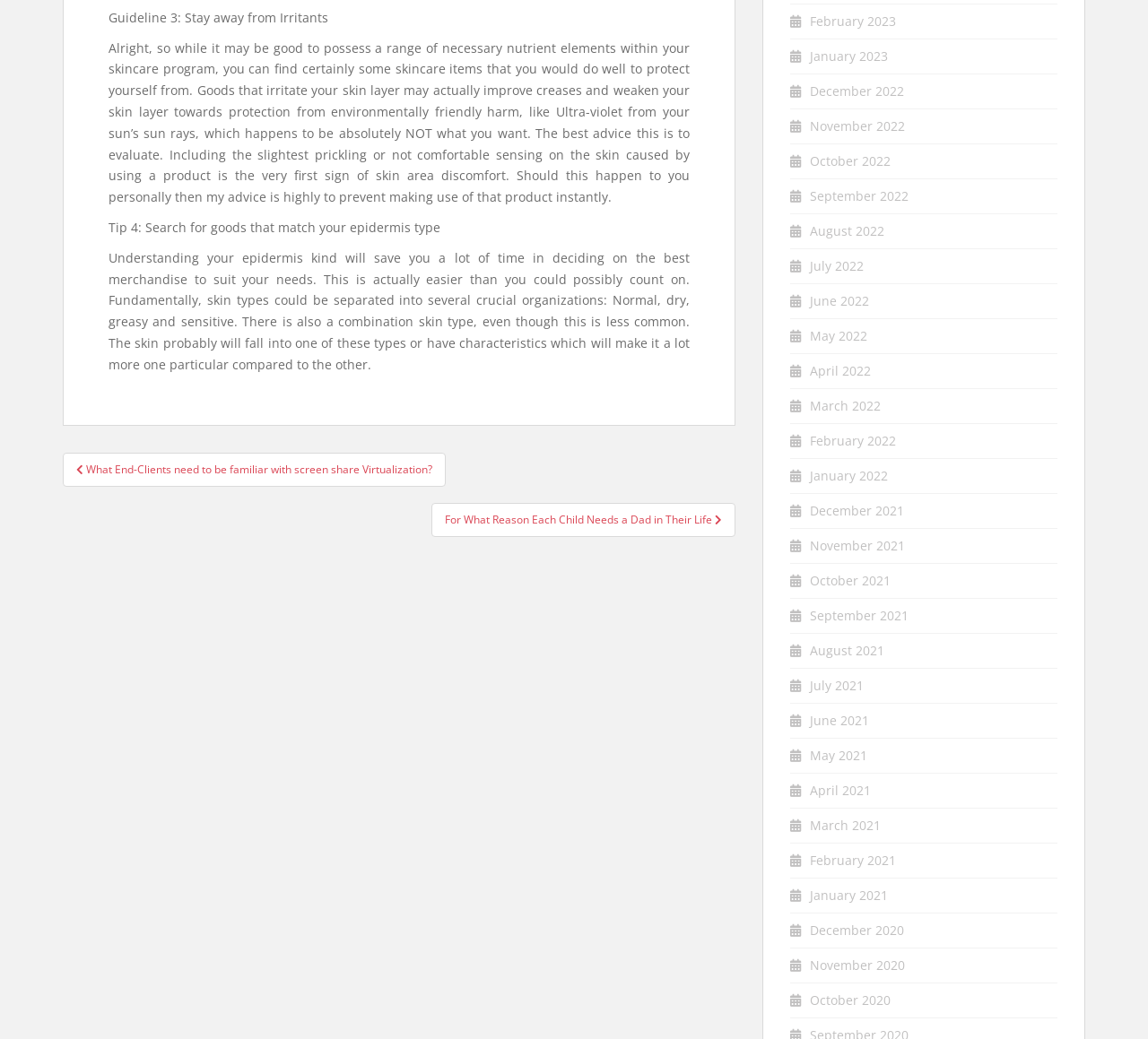Locate the bounding box coordinates of the element you need to click to accomplish the task described by this instruction: "Write a comment".

None